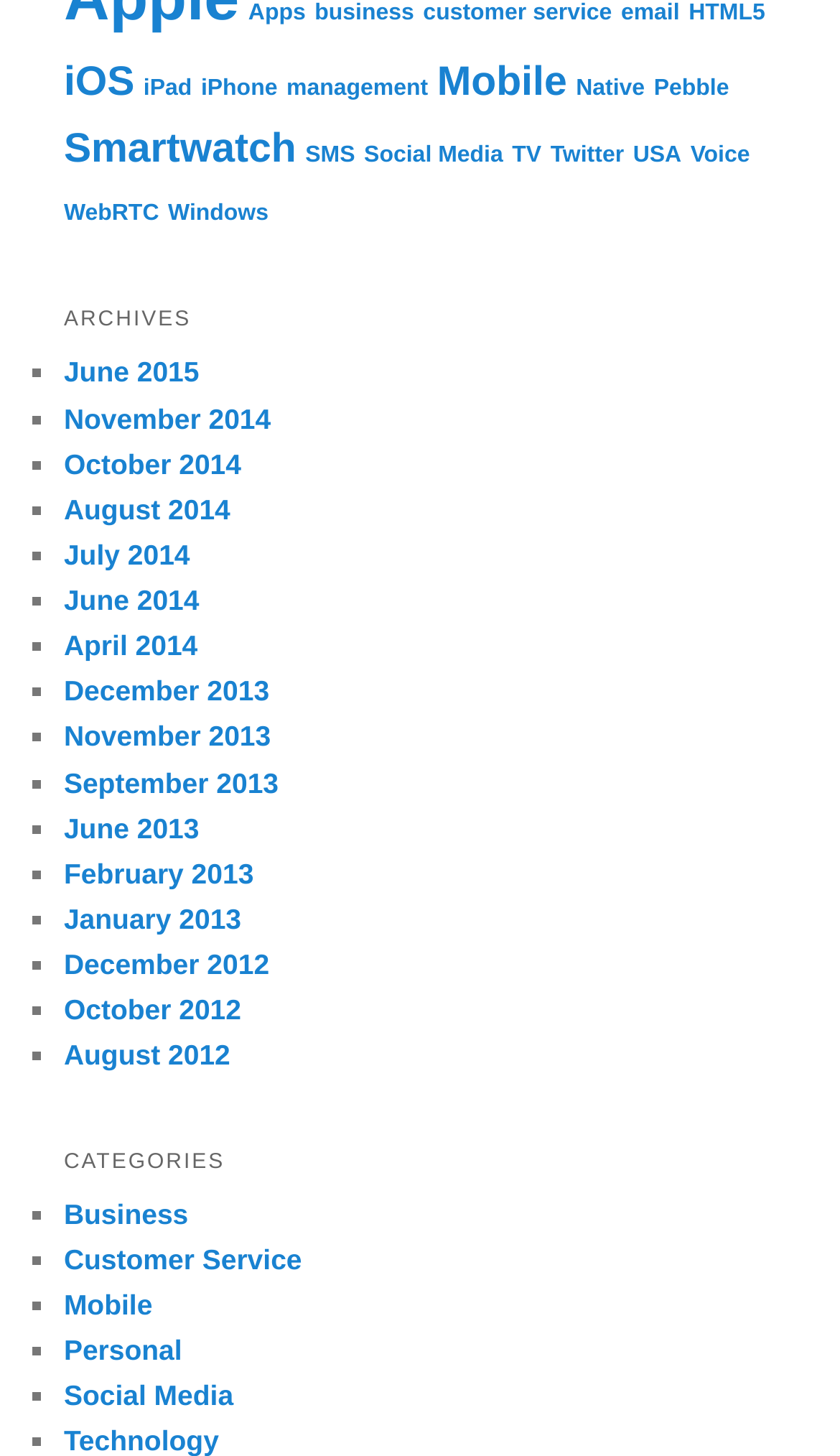Locate the bounding box coordinates of the segment that needs to be clicked to meet this instruction: "View archives for June 2015".

[0.076, 0.245, 0.237, 0.267]